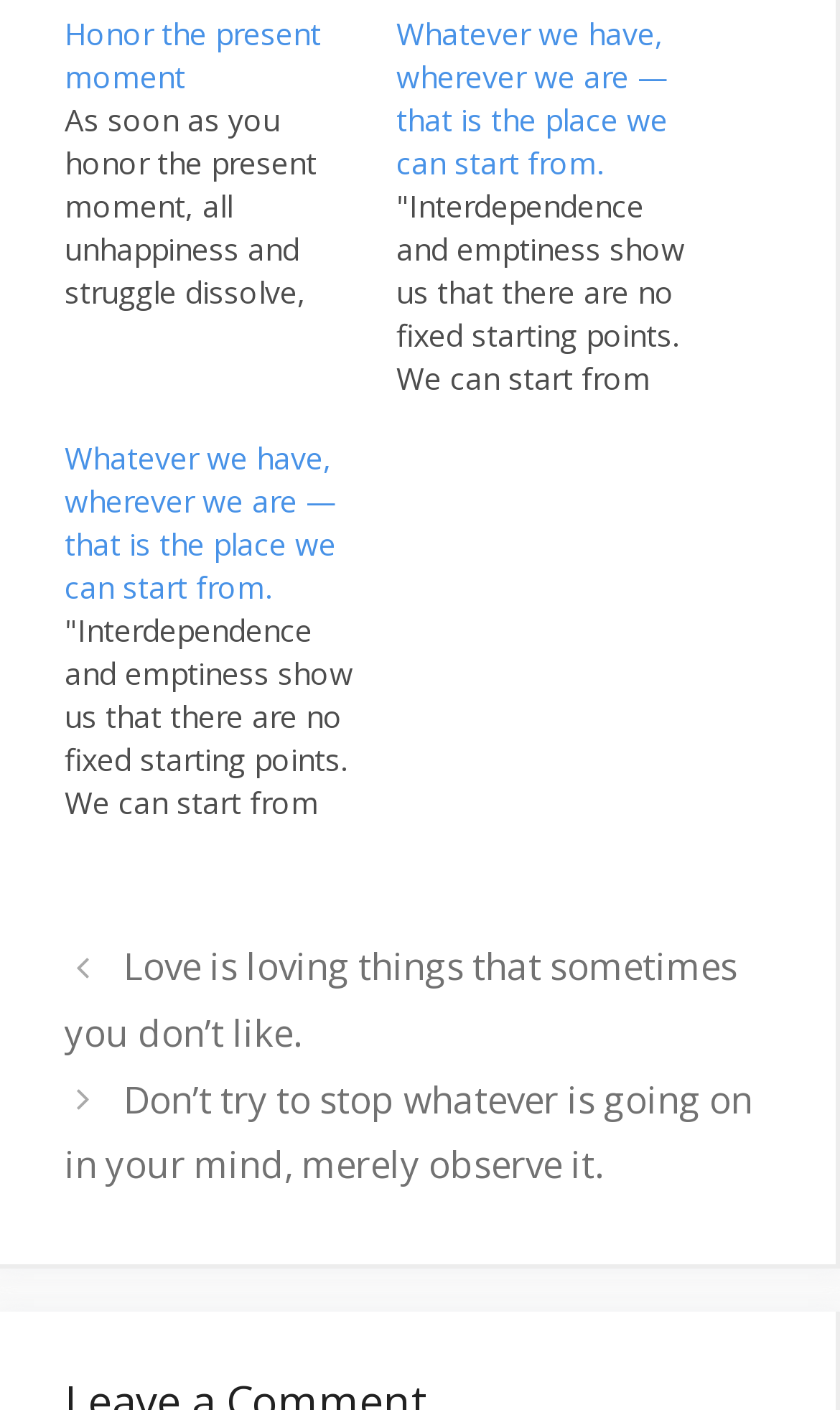Using the provided description Honor the present moment, find the bounding box coordinates for the UI element. Provide the coordinates in (top-left x, top-left y, bottom-right x, bottom-right y) format, ensuring all values are between 0 and 1.

[0.077, 0.01, 0.382, 0.069]